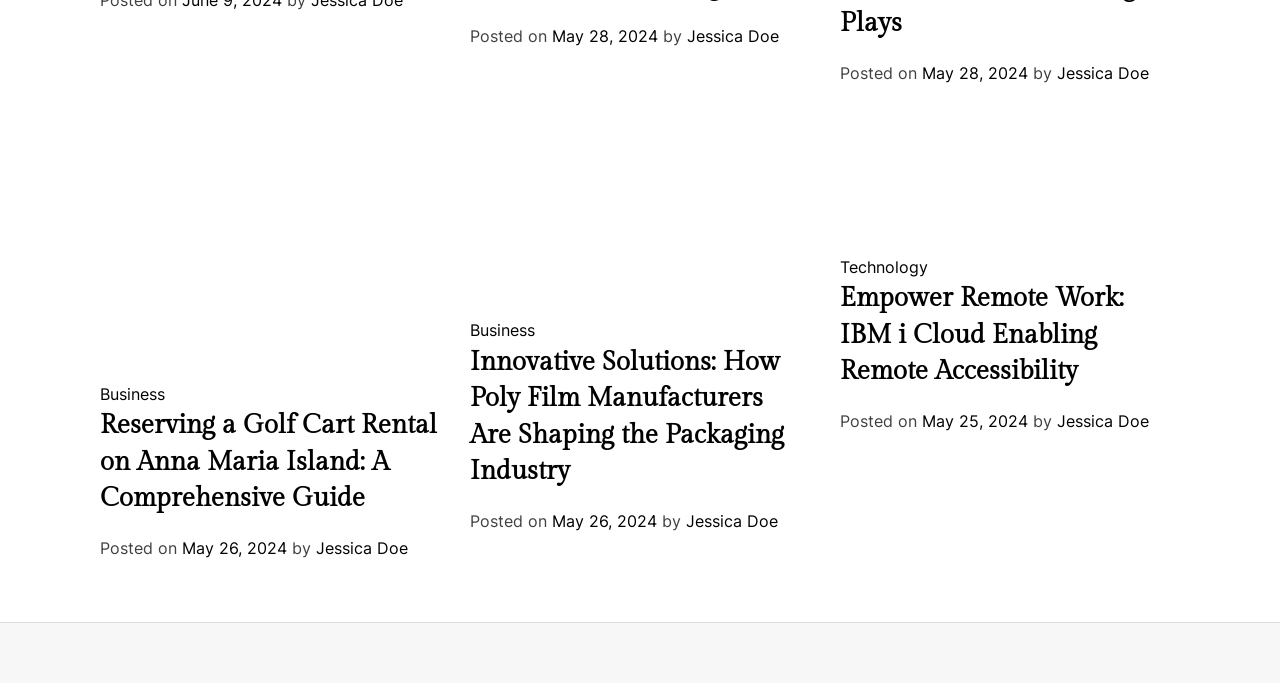Please find the bounding box coordinates of the element's region to be clicked to carry out this instruction: "Read the article 'Innovative Solutions: How Poly Film Manufacturers Are Shaping the Packaging Industry'".

[0.367, 0.16, 0.633, 0.189]